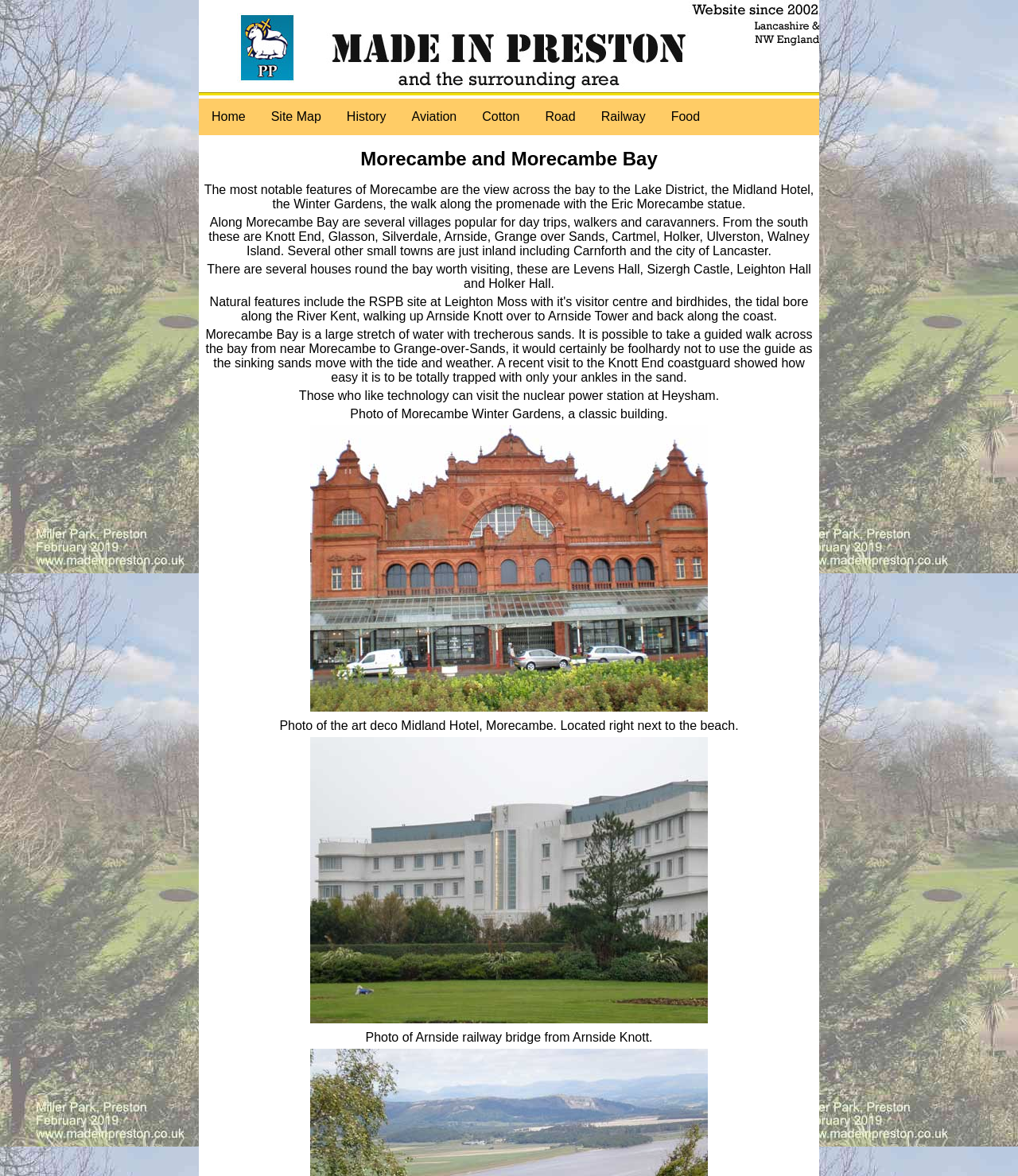Can you identify the bounding box coordinates of the clickable region needed to carry out this instruction: 'Click the Aviation button'? The coordinates should be four float numbers within the range of 0 to 1, stated as [left, top, right, bottom].

[0.392, 0.084, 0.461, 0.115]